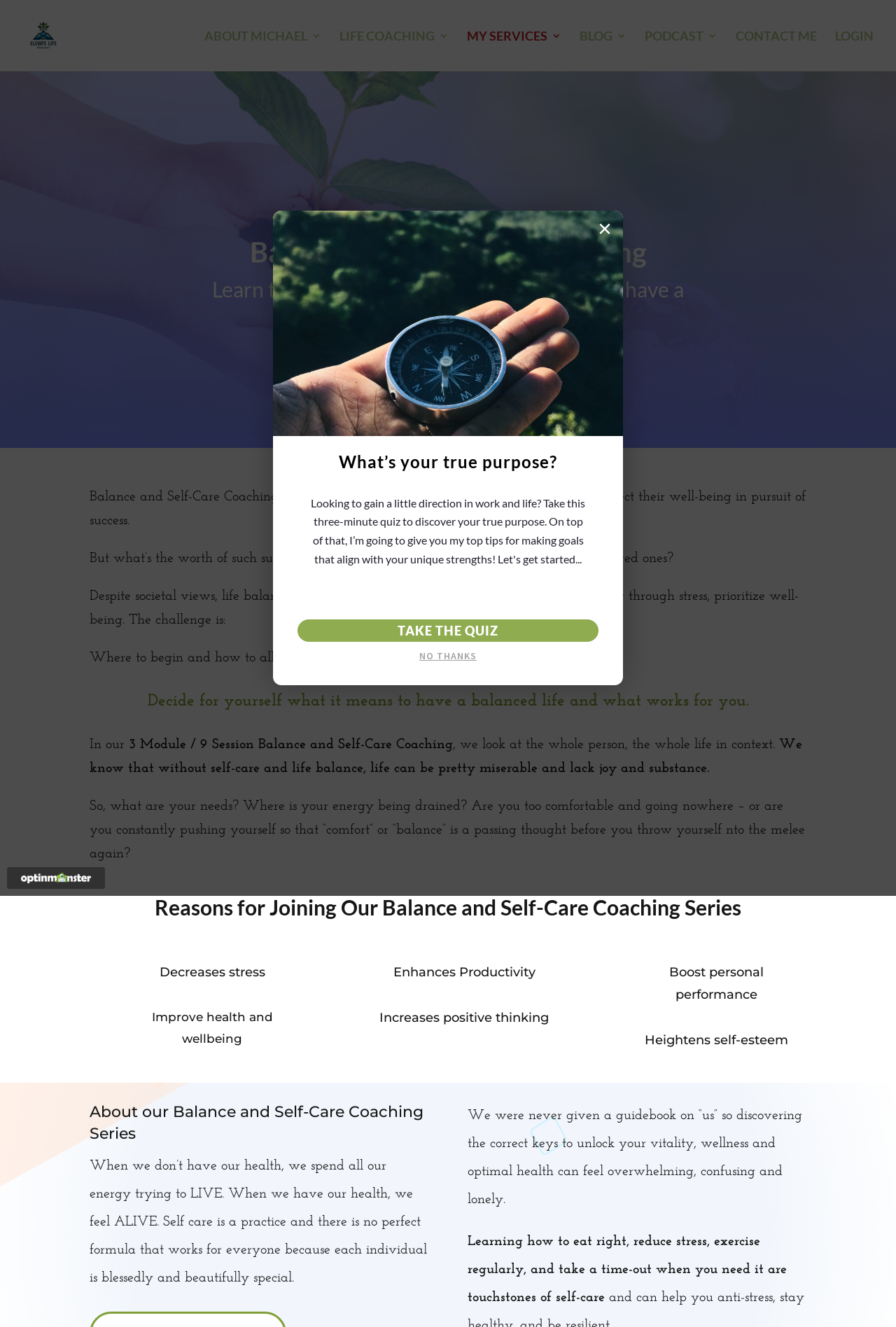Please determine the bounding box coordinates of the element's region to click for the following instruction: "Learn about the '3 Module / 9 Session Balance and Self-Care Coaching'".

[0.144, 0.556, 0.505, 0.566]